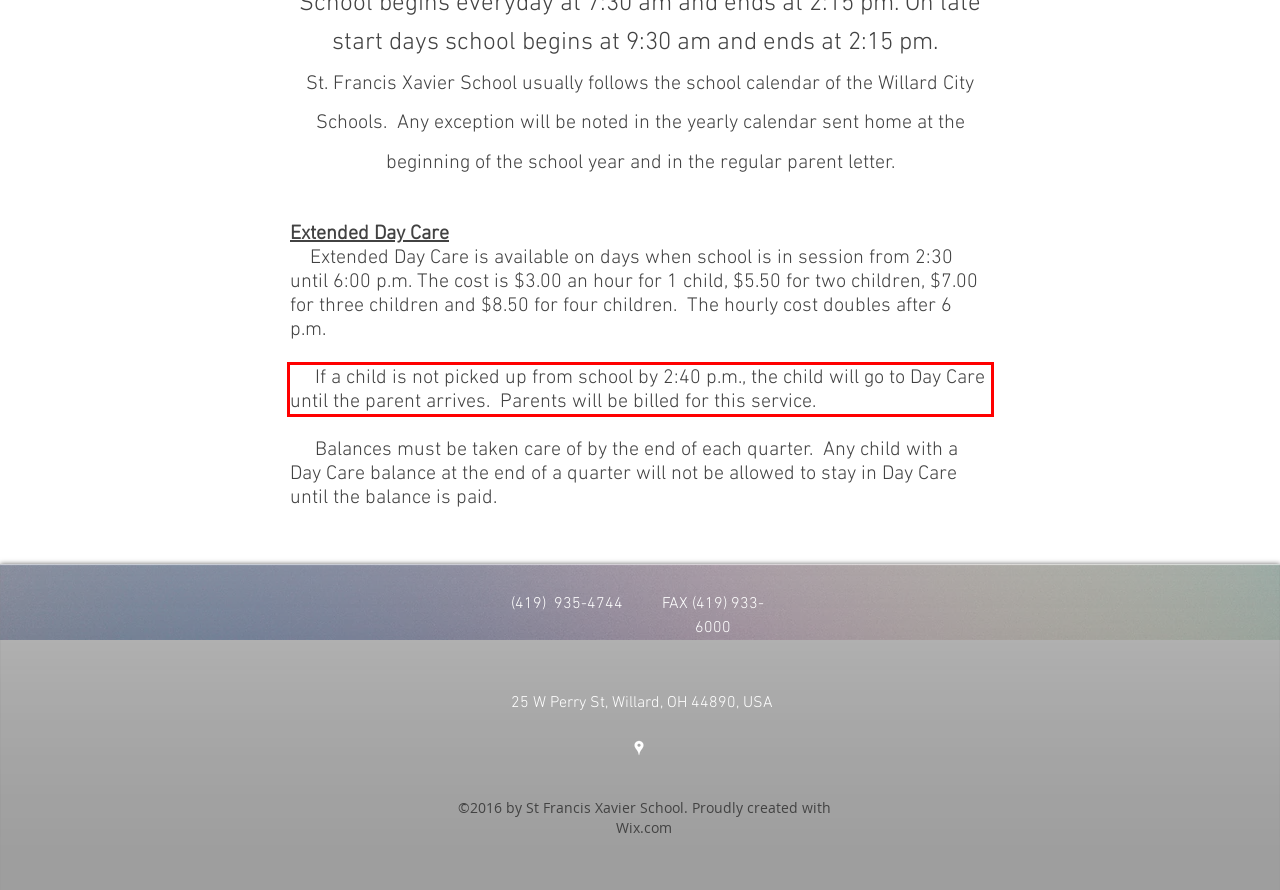Given a webpage screenshot, locate the red bounding box and extract the text content found inside it.

If a child is not picked up from school by 2:40 p.m., the child will go to Day Care until the parent arrives. Parents will be billed for this service.